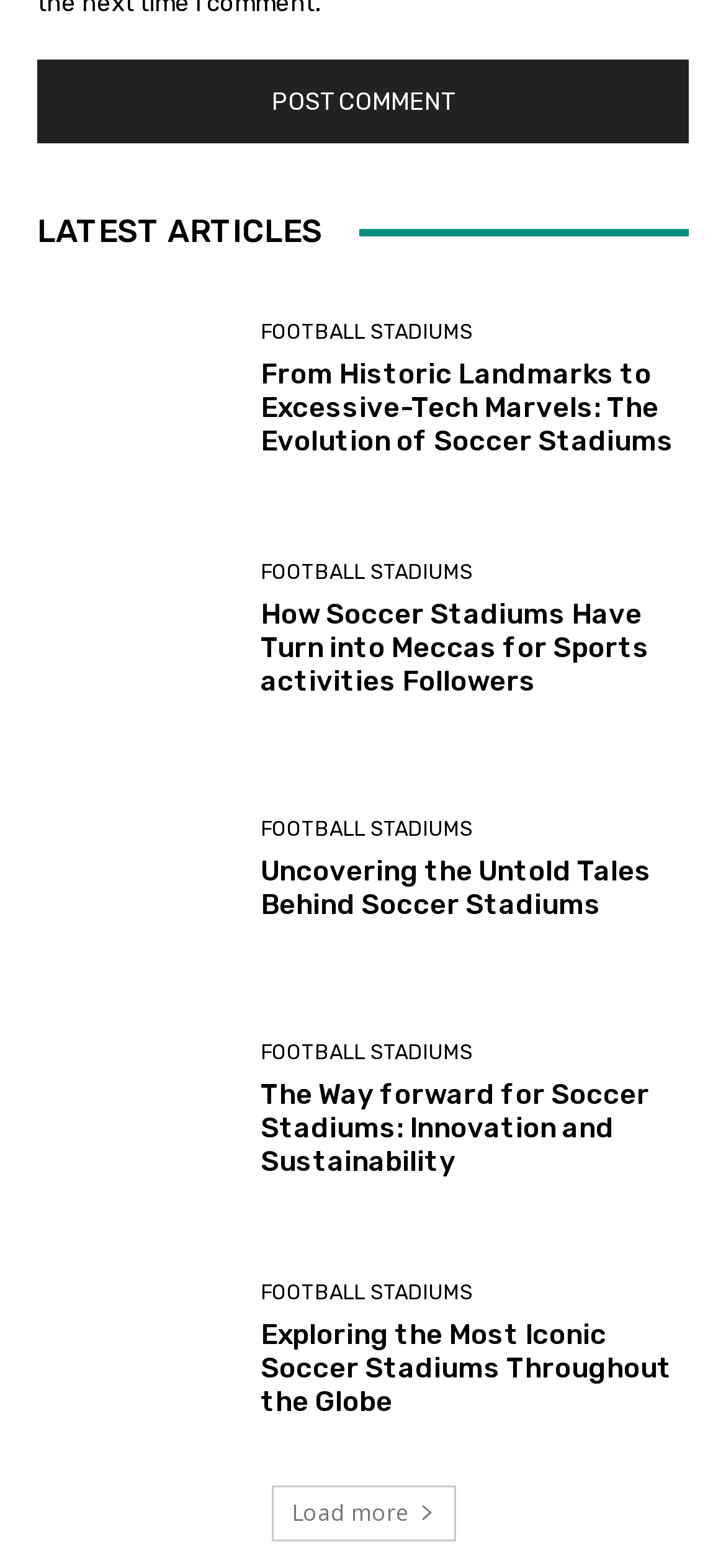Using a single word or phrase, answer the following question: 
What is the main topic of the articles on this webpage?

Football stadiums